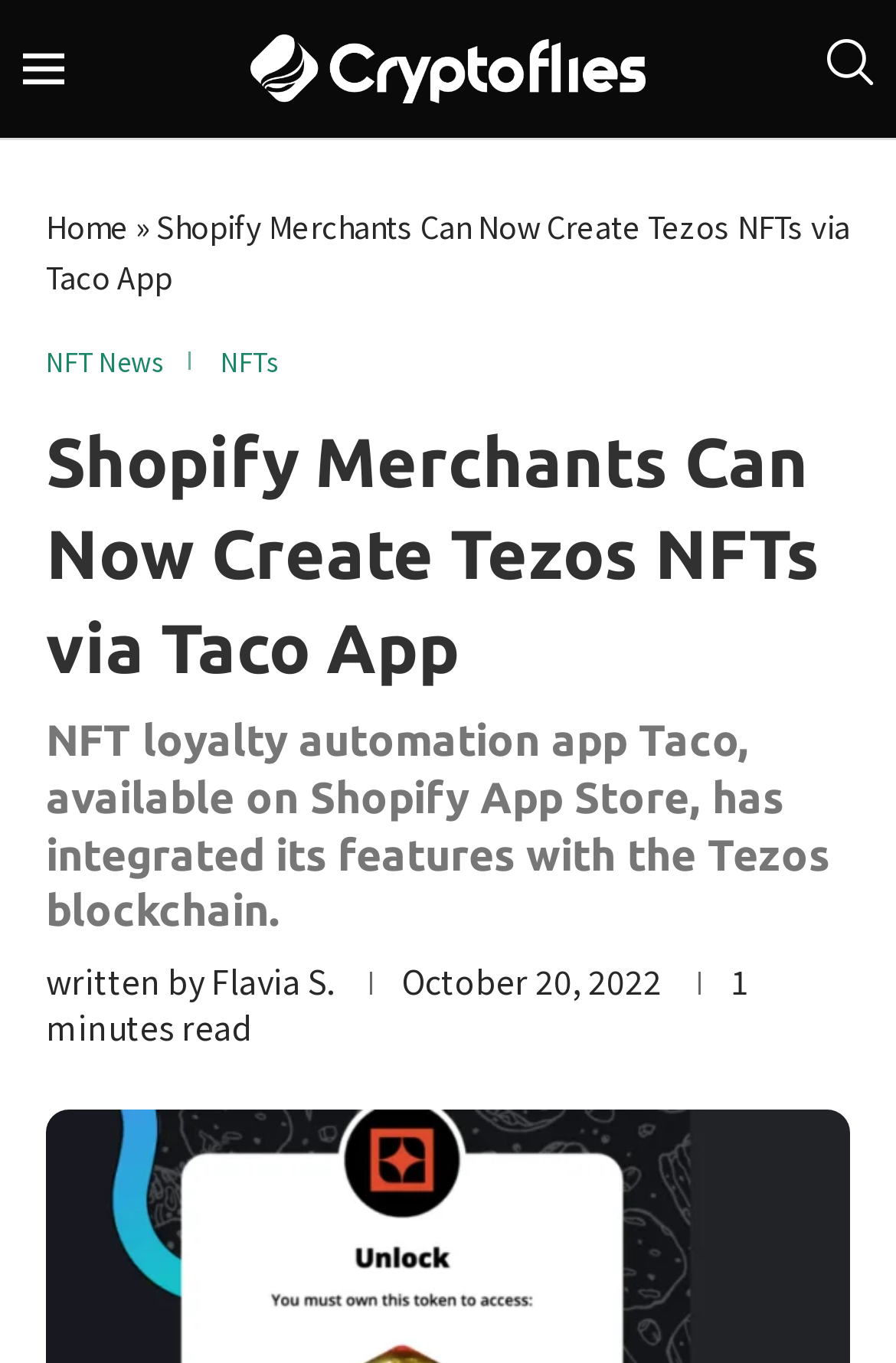What is the name of the news website?
Please elaborate on the answer to the question with detailed information.

I determined the answer by looking at the top-left corner of the webpage, where I found a link with the text 'Cryptoflies News', which is likely the name of the news website.